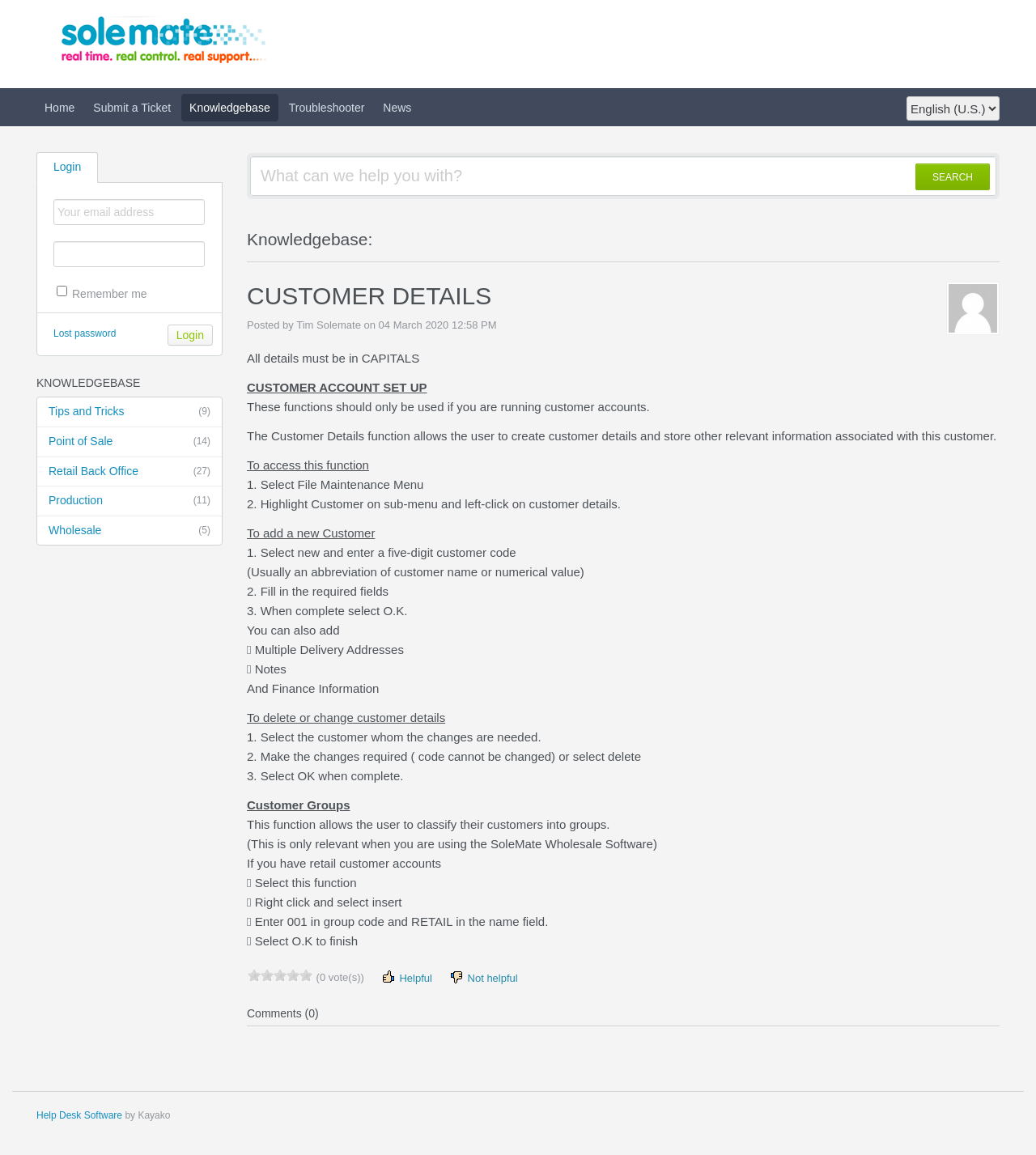Based on the element description "alt="Kayako logo"", predict the bounding box coordinates of the UI element.

[0.012, 0.064, 0.257, 0.076]